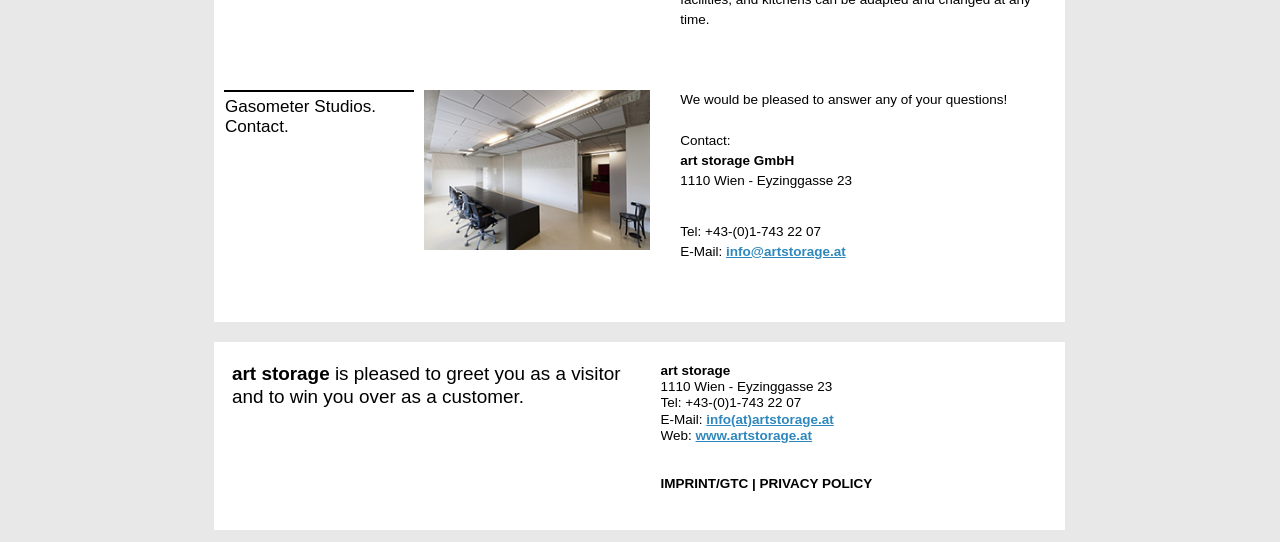What is the company name?
Answer the question with a thorough and detailed explanation.

The company name can be found in the contact information section, where it is written as 'art storage GmbH'.